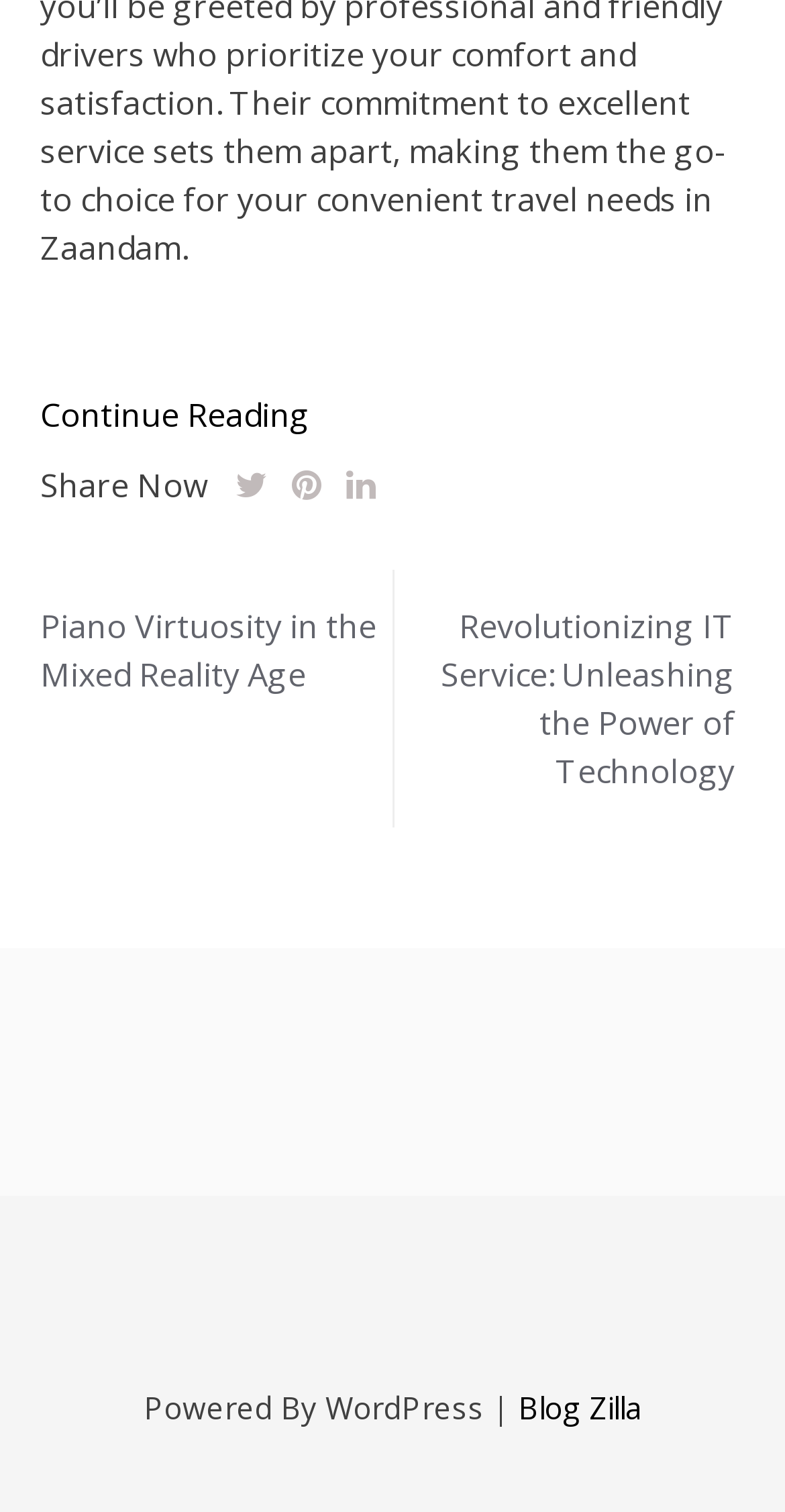Please reply to the following question using a single word or phrase: 
What is the text of the second static text in the footer?

Share Now